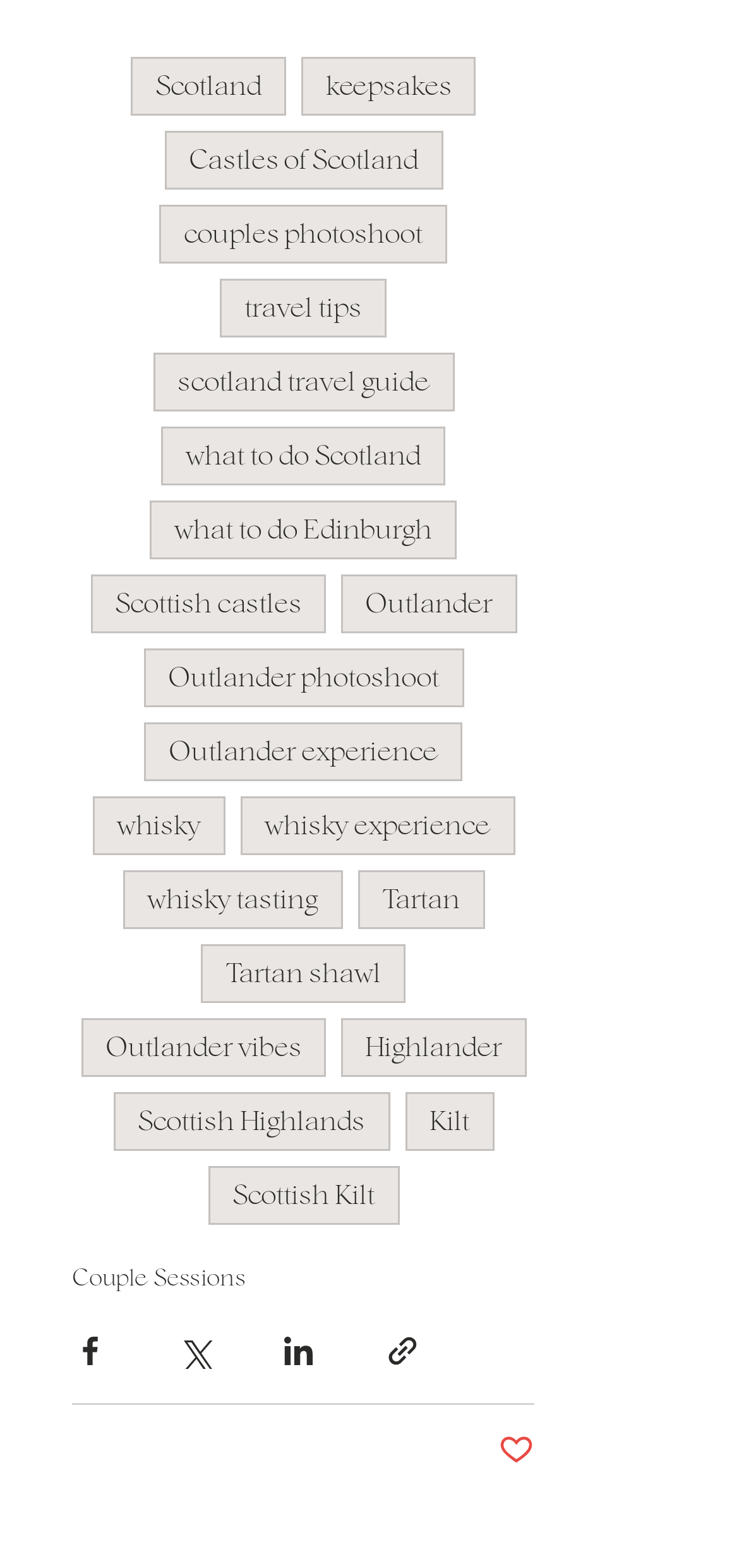Specify the bounding box coordinates of the area to click in order to follow the given instruction: "Explore the Scottish Highlands link."

[0.153, 0.697, 0.527, 0.734]